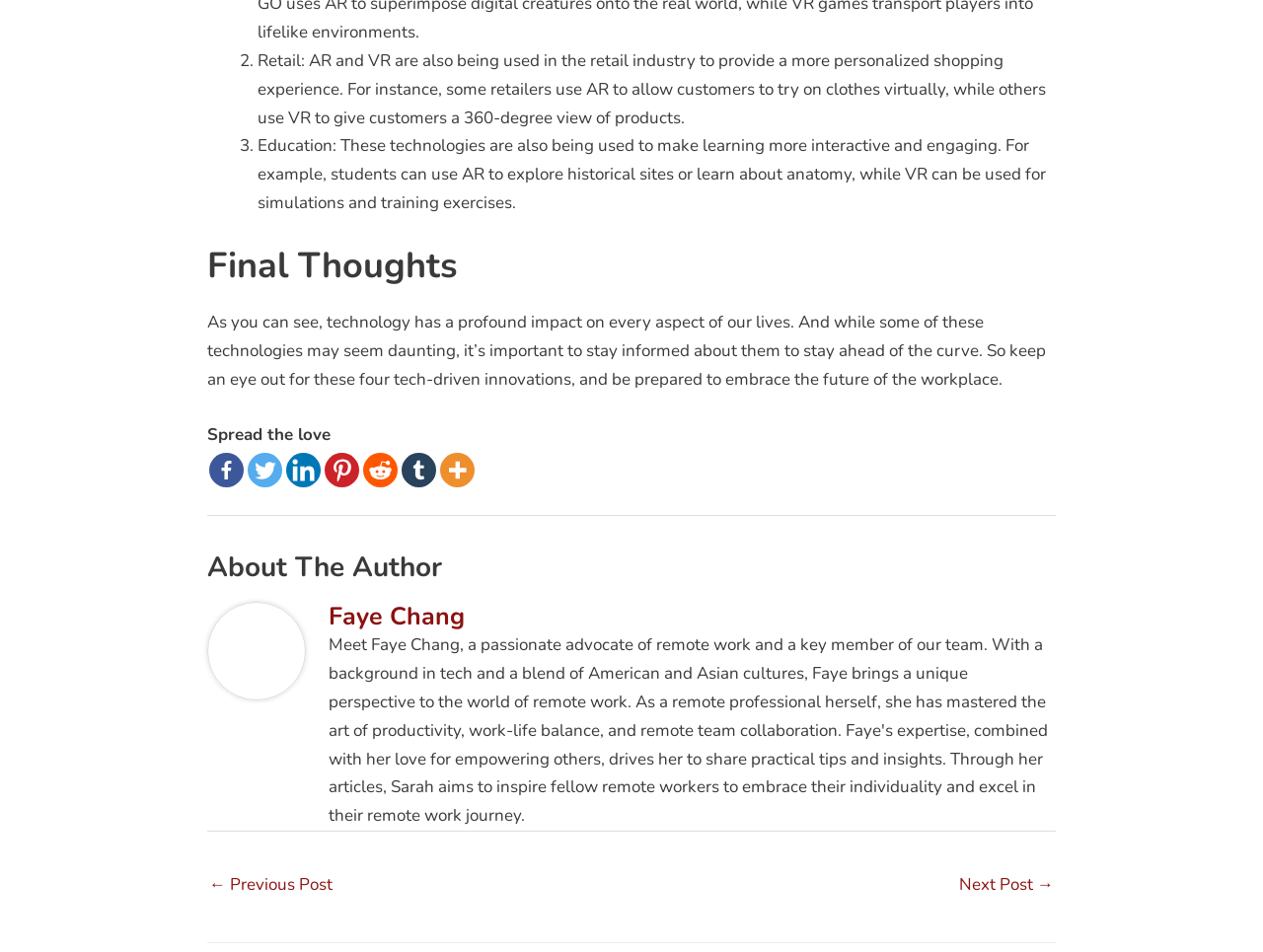Find the bounding box coordinates of the element to click in order to complete the given instruction: "Click the 'PRODUCTS' link."

None